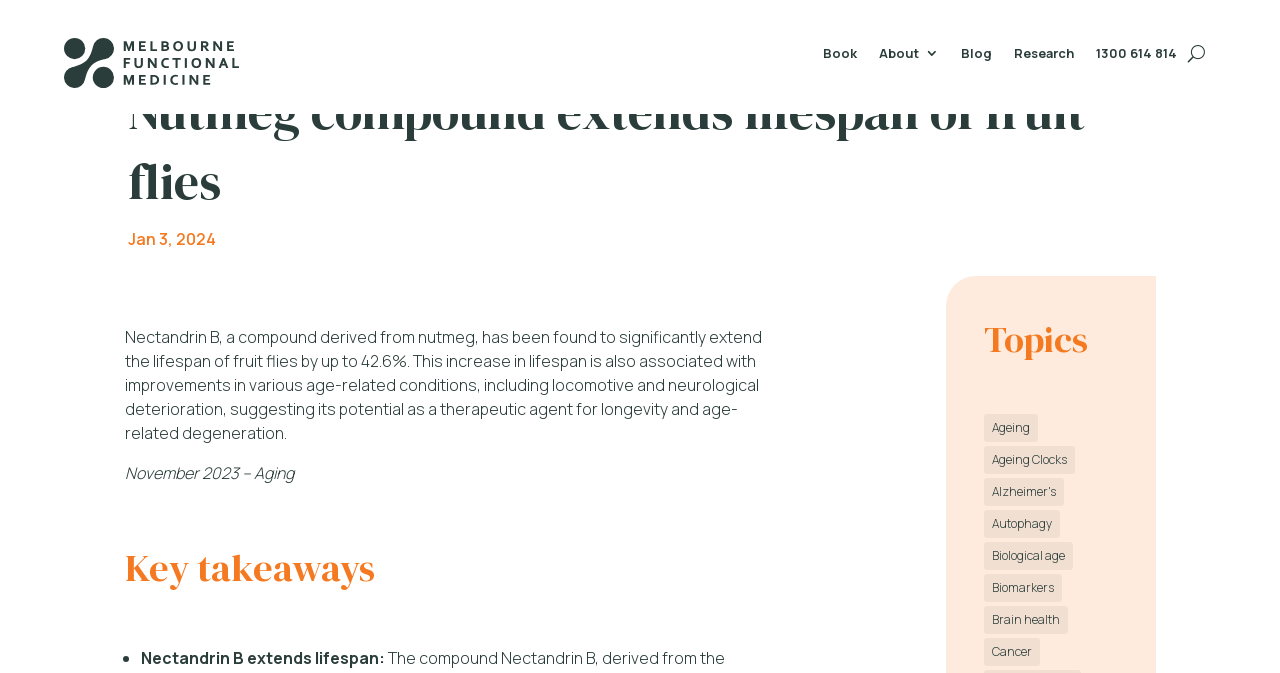How many items are related to 'Ageing Clocks'?
Provide a short answer using one word or a brief phrase based on the image.

7